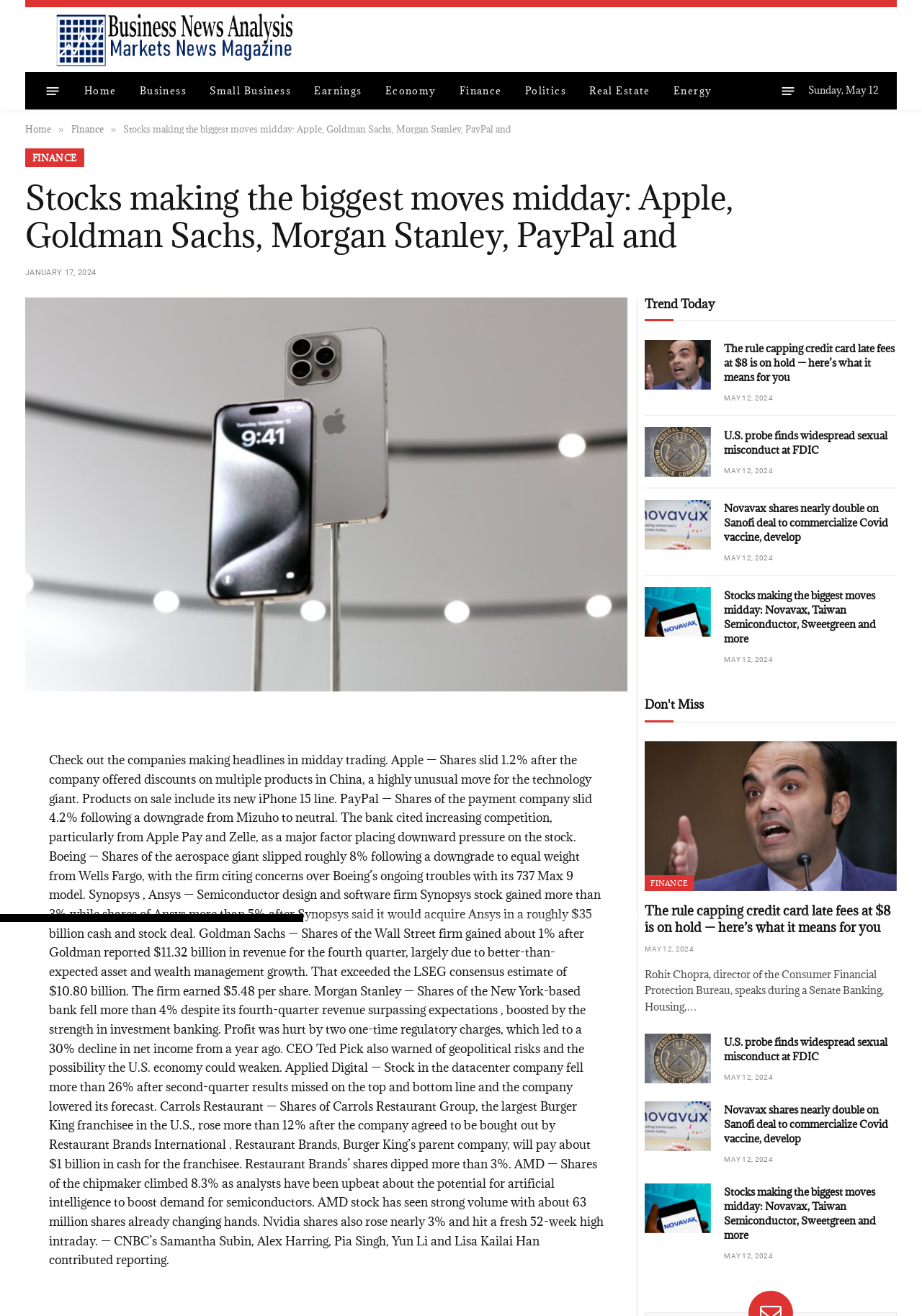Please locate the clickable area by providing the bounding box coordinates to follow this instruction: "Click on the 'Home' link".

[0.079, 0.055, 0.139, 0.083]